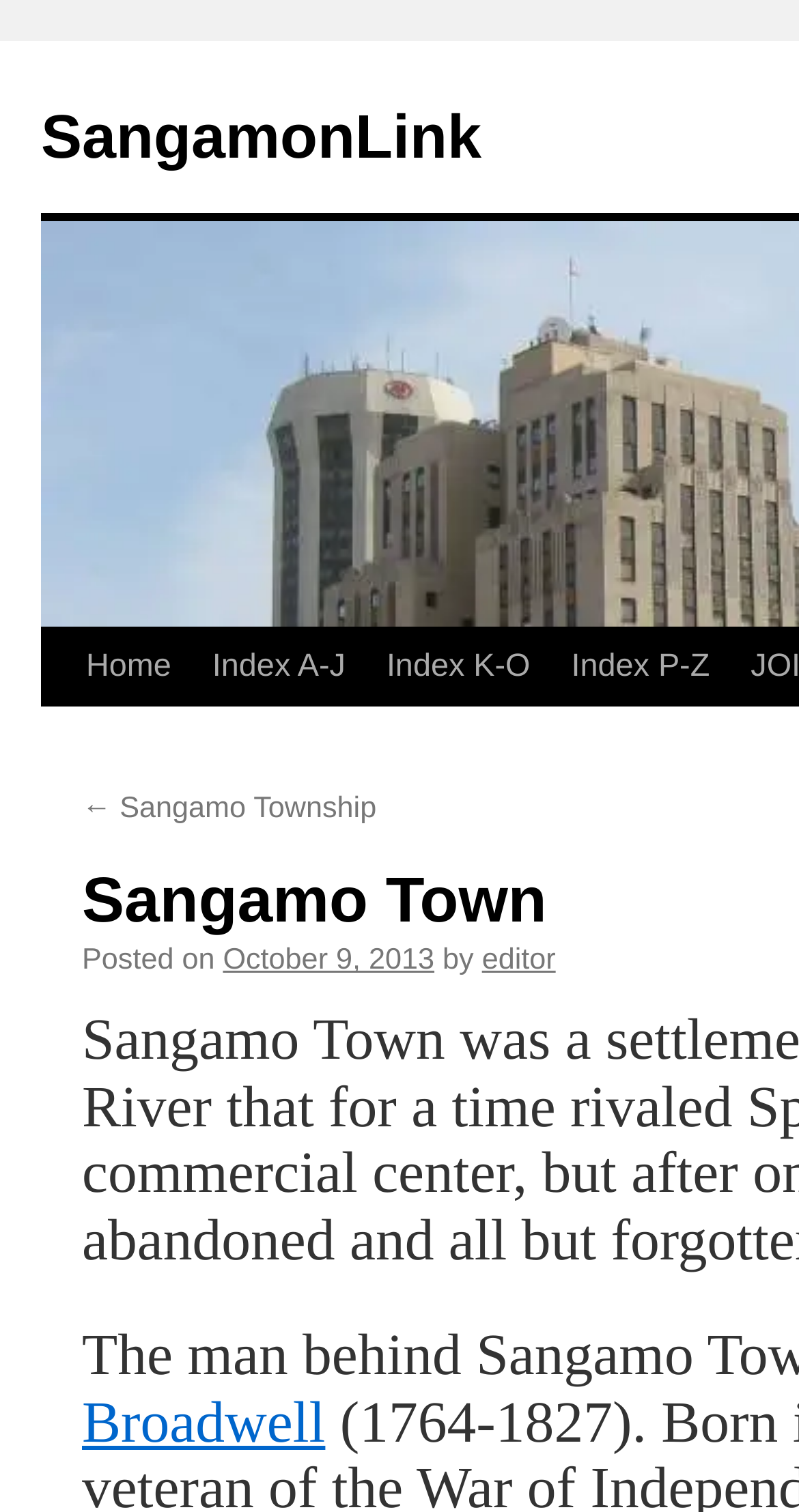How many links are in the top navigation bar?
Please respond to the question with a detailed and informative answer.

I counted the links in the top navigation bar, which are 'Home', 'Index A-J', 'Index K-O', and 'Index P-Z', so there are 4 links in total.